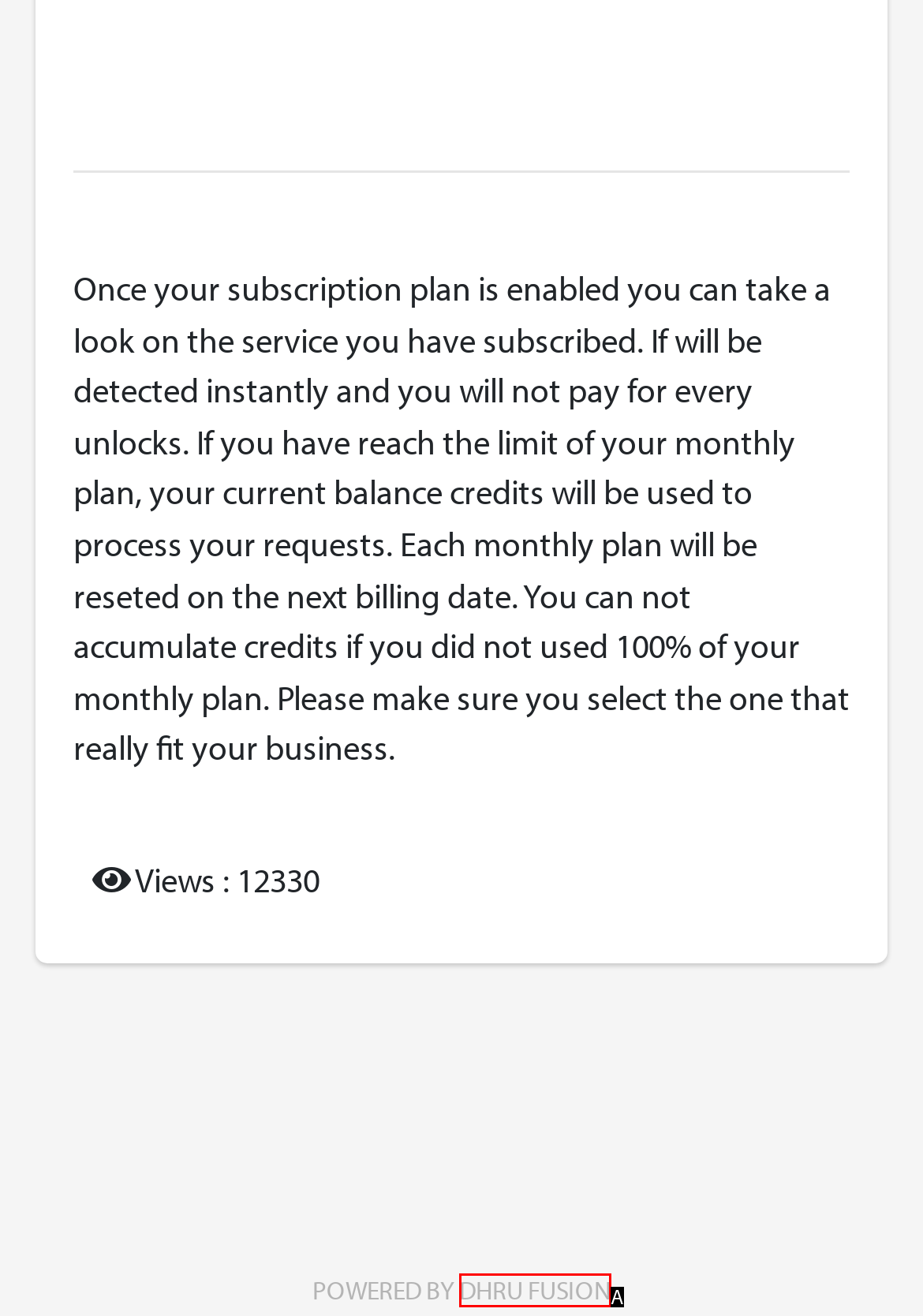Determine which option matches the element description: Dhru Fusion
Reply with the letter of the appropriate option from the options provided.

A